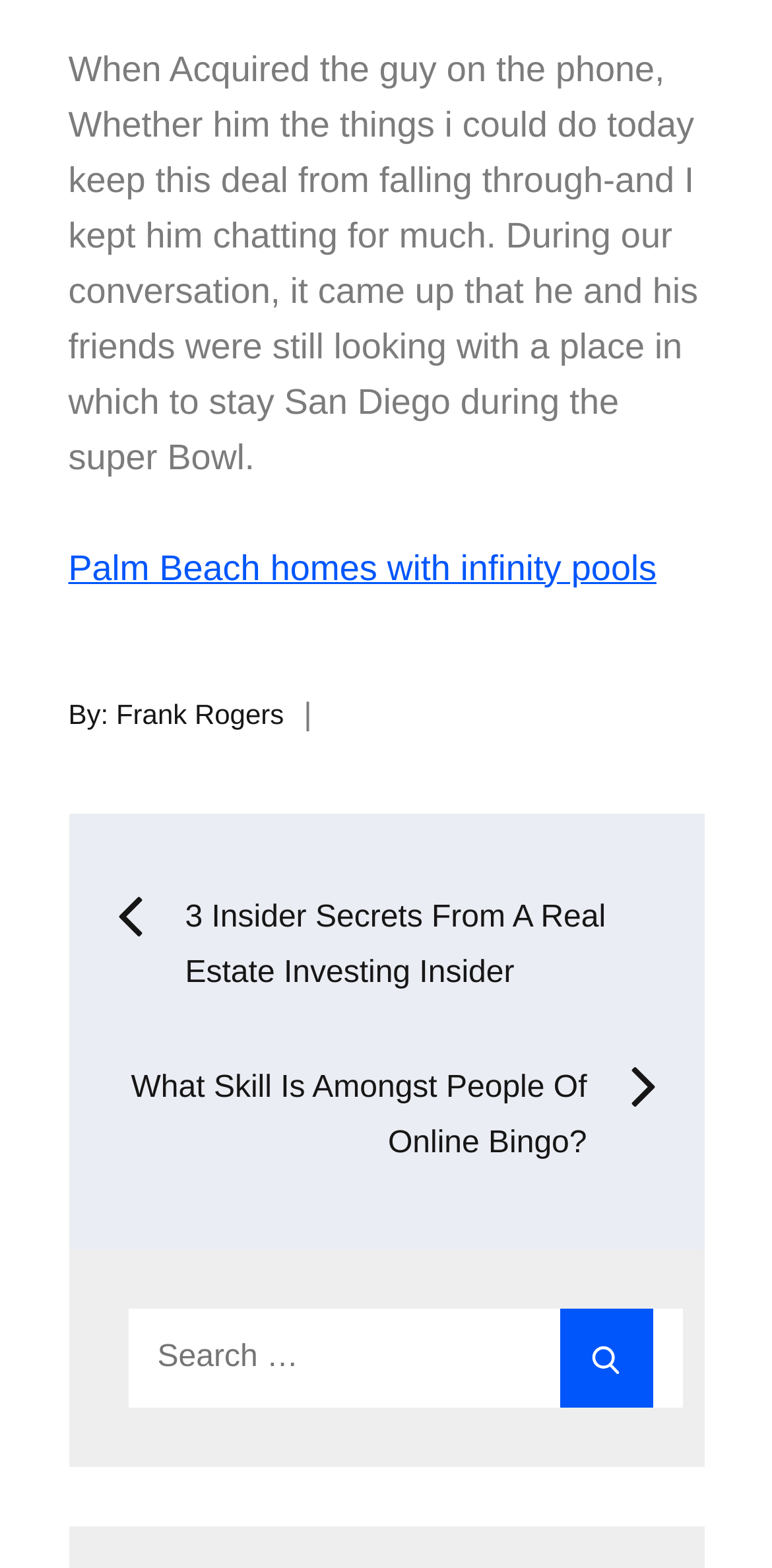How many navigation elements are there?
Look at the image and answer with only one word or phrase.

One